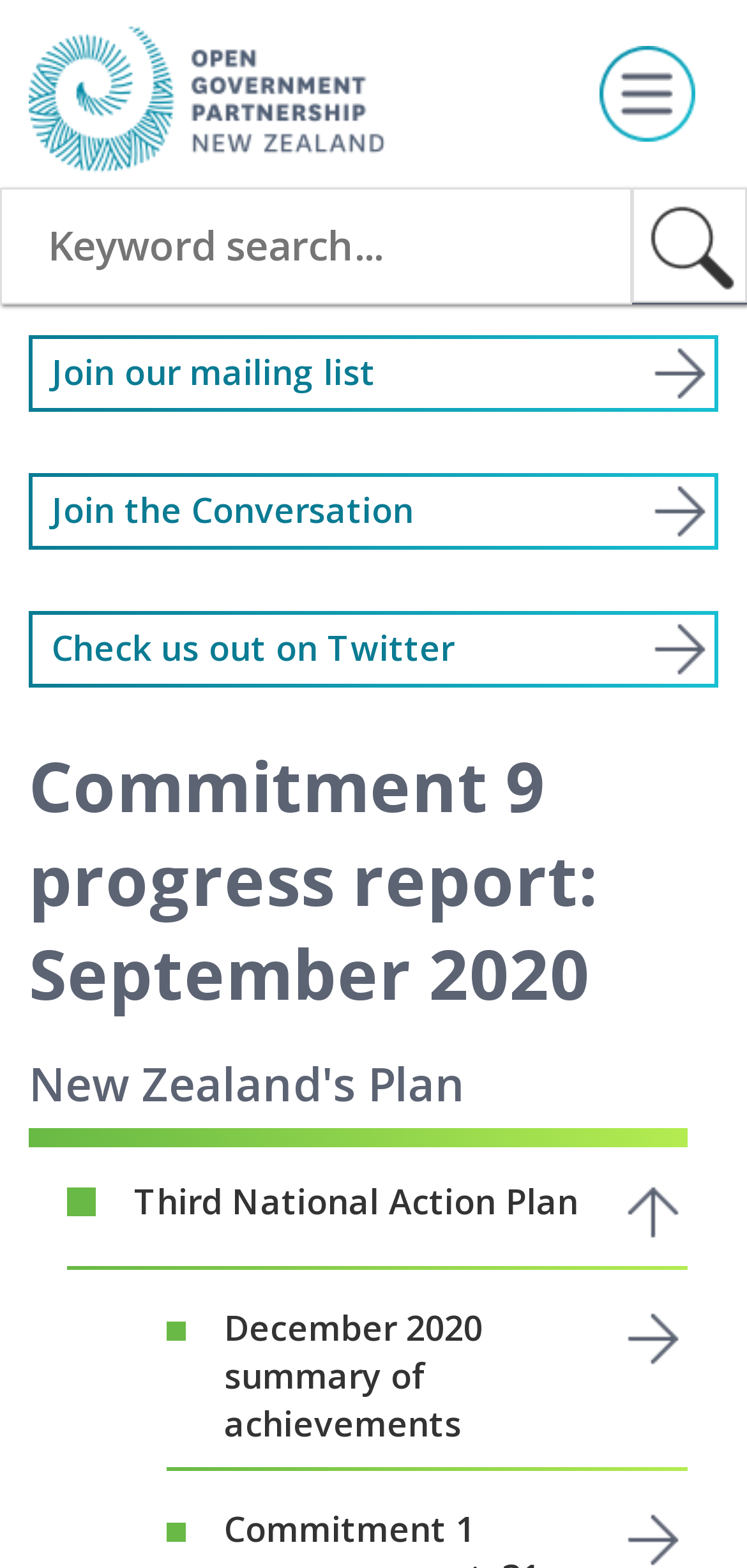Please locate and retrieve the main header text of the webpage.

Commitment 9 progress report: September 2020